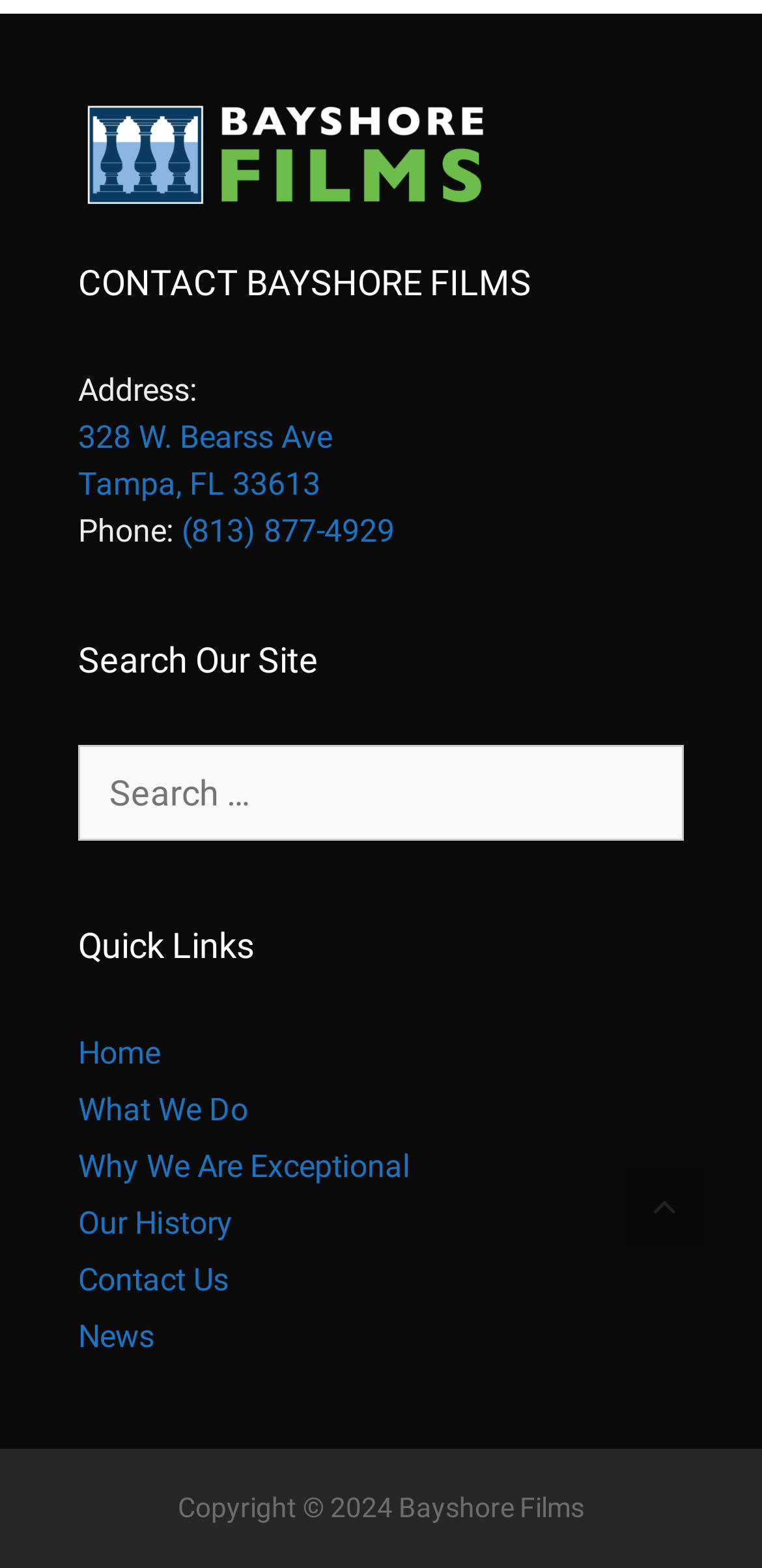What is the phone number of Bayshore Films?
Using the screenshot, give a one-word or short phrase answer.

(813) 877-4929